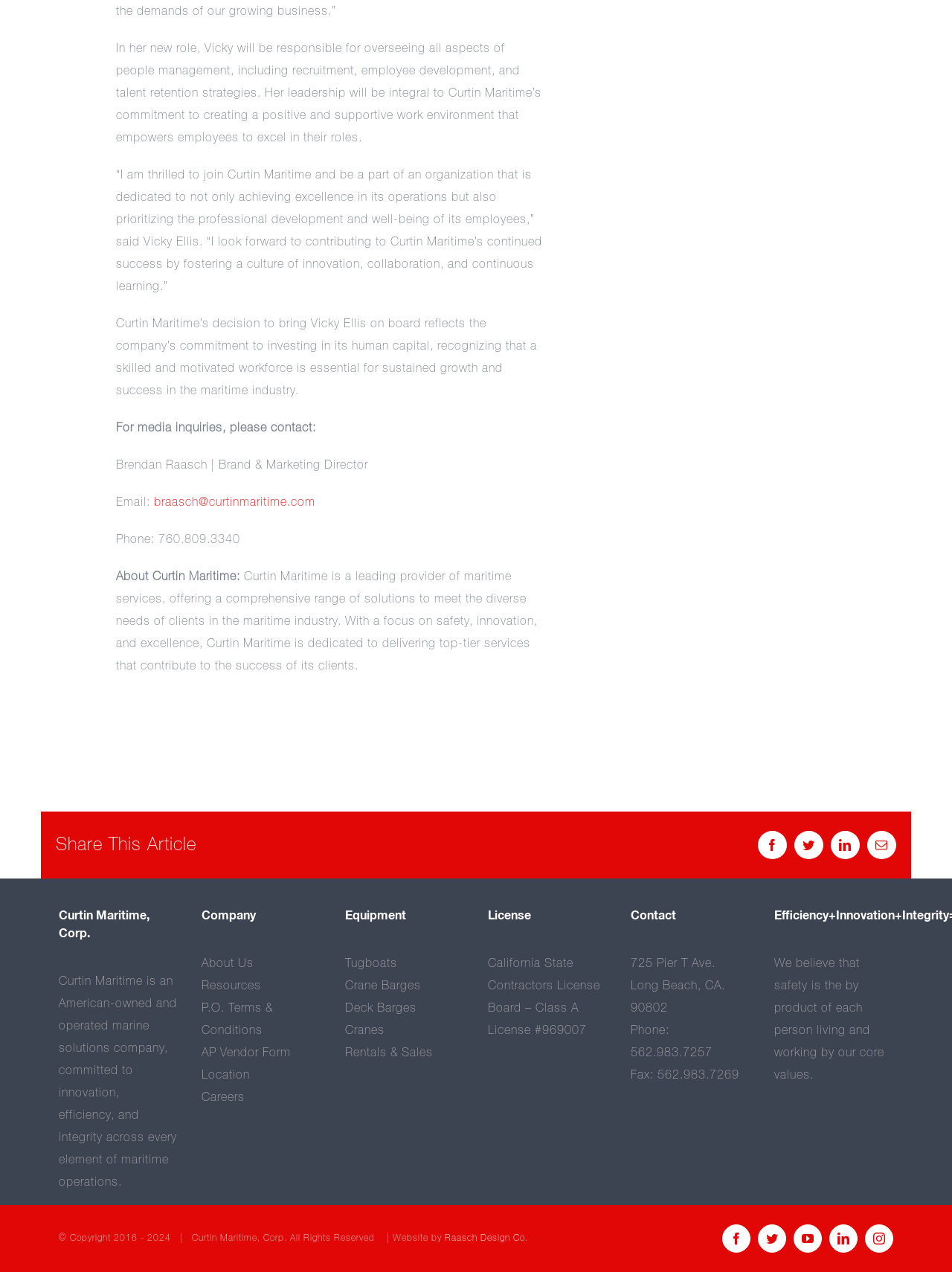What is the company's focus?
Refer to the image and offer an in-depth and detailed answer to the question.

According to the StaticText element with OCR text 'Curtin Maritime is a leading provider of maritime services, offering a comprehensive range of solutions to meet the diverse needs of clients in the maritime industry. With a focus on safety, innovation, and excellence, Curtin Maritime is dedicated to delivering top-tier services that contribute to the success of its clients.', the company's focus is on safety, innovation, and excellence.